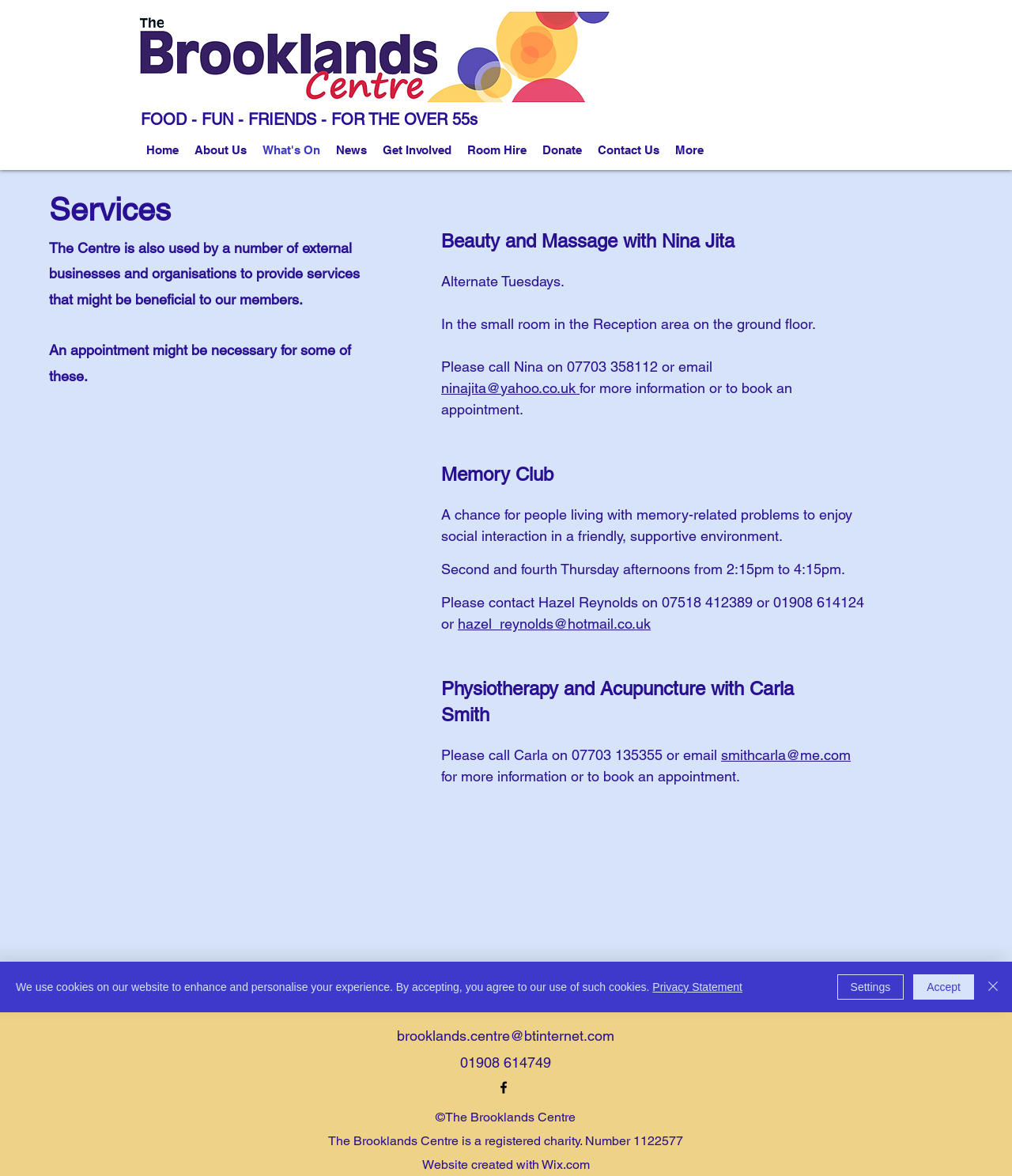Determine the bounding box coordinates of the clickable region to follow the instruction: "Go to the Home page".

[0.137, 0.118, 0.184, 0.138]